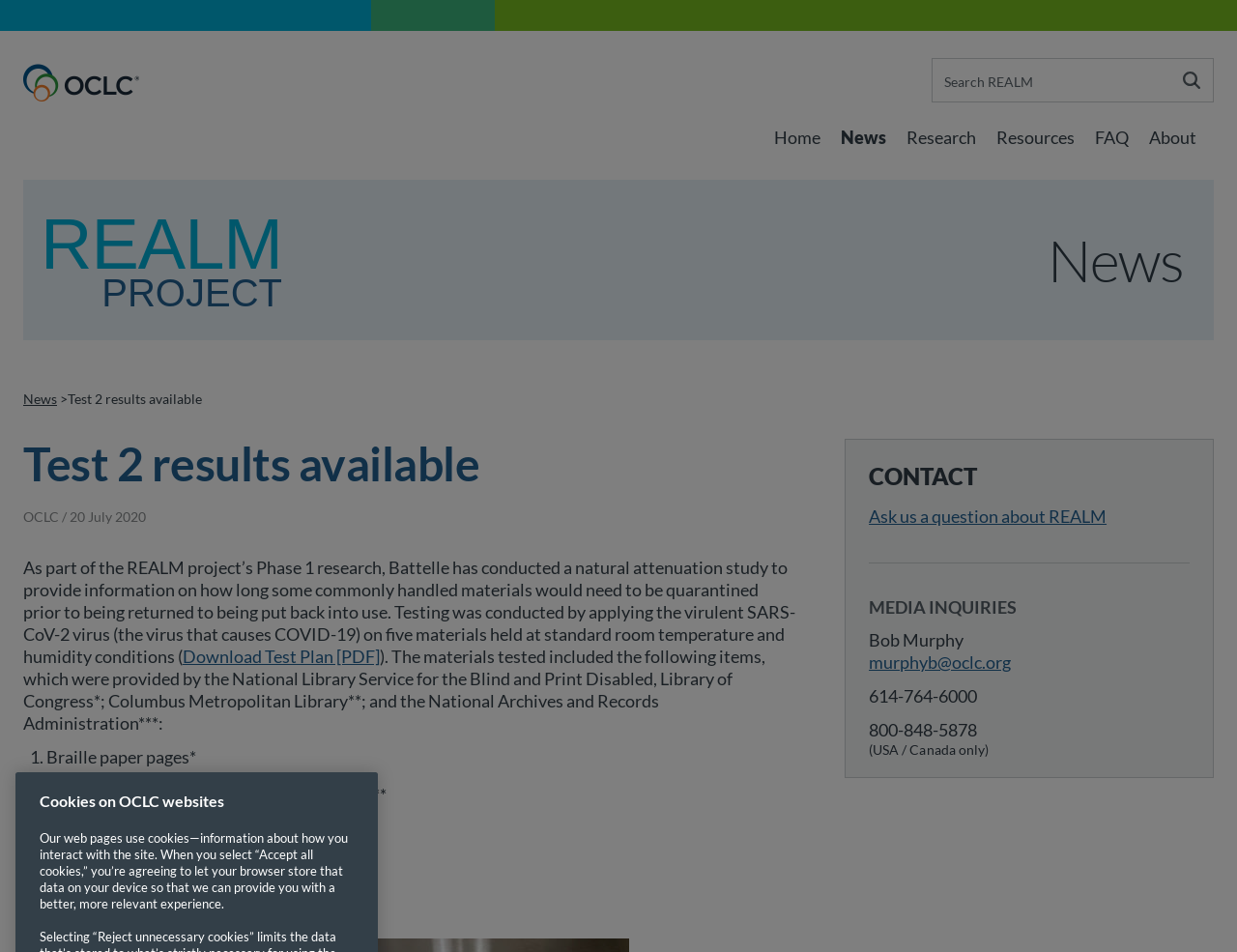Identify the bounding box coordinates of the region I need to click to complete this instruction: "Download Test Plan".

[0.148, 0.678, 0.307, 0.701]